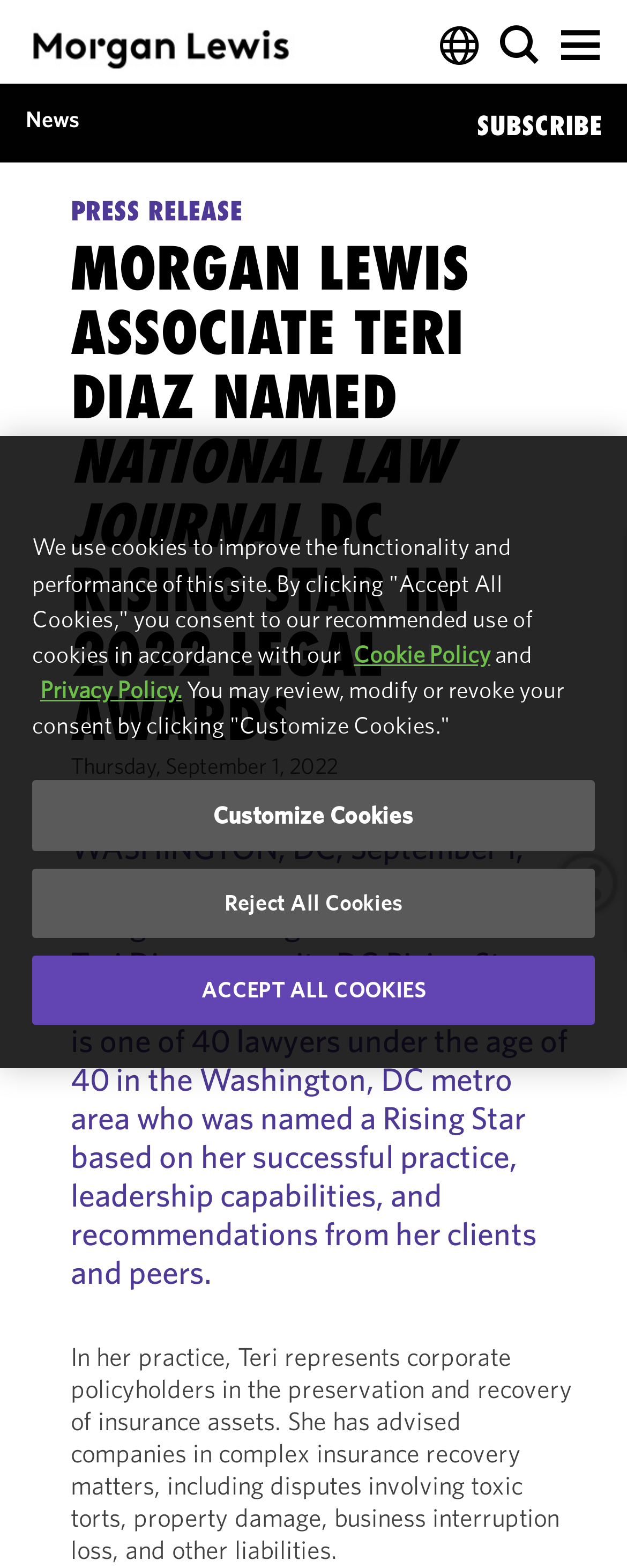Please specify the bounding box coordinates of the clickable region to carry out the following instruction: "Open the menu". The coordinates should be four float numbers between 0 and 1, in the format [left, top, right, bottom].

[0.895, 0.016, 0.959, 0.042]